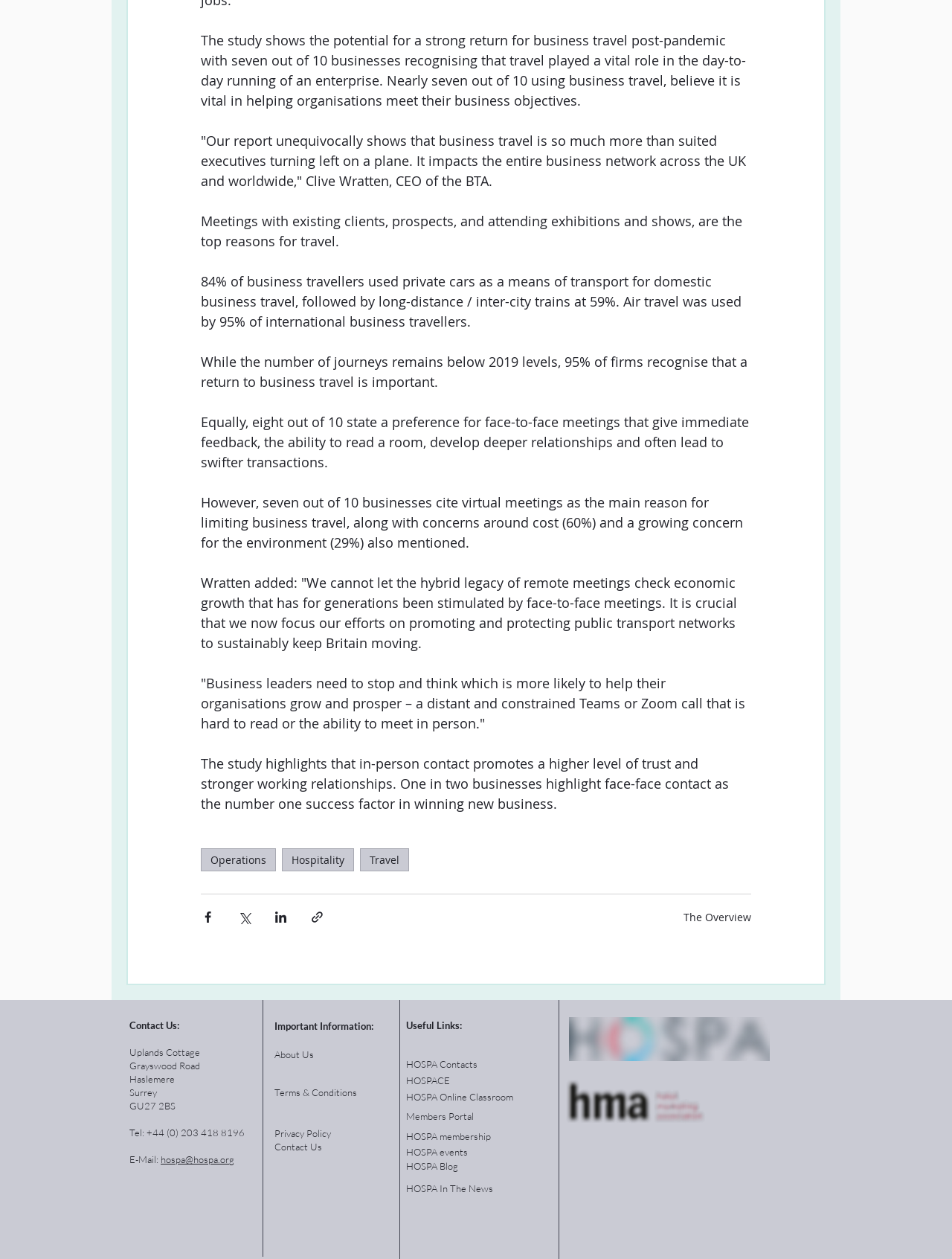Locate the bounding box for the described UI element: "HOSPA Online Classroom". Ensure the coordinates are four float numbers between 0 and 1, formatted as [left, top, right, bottom].

[0.427, 0.866, 0.539, 0.877]